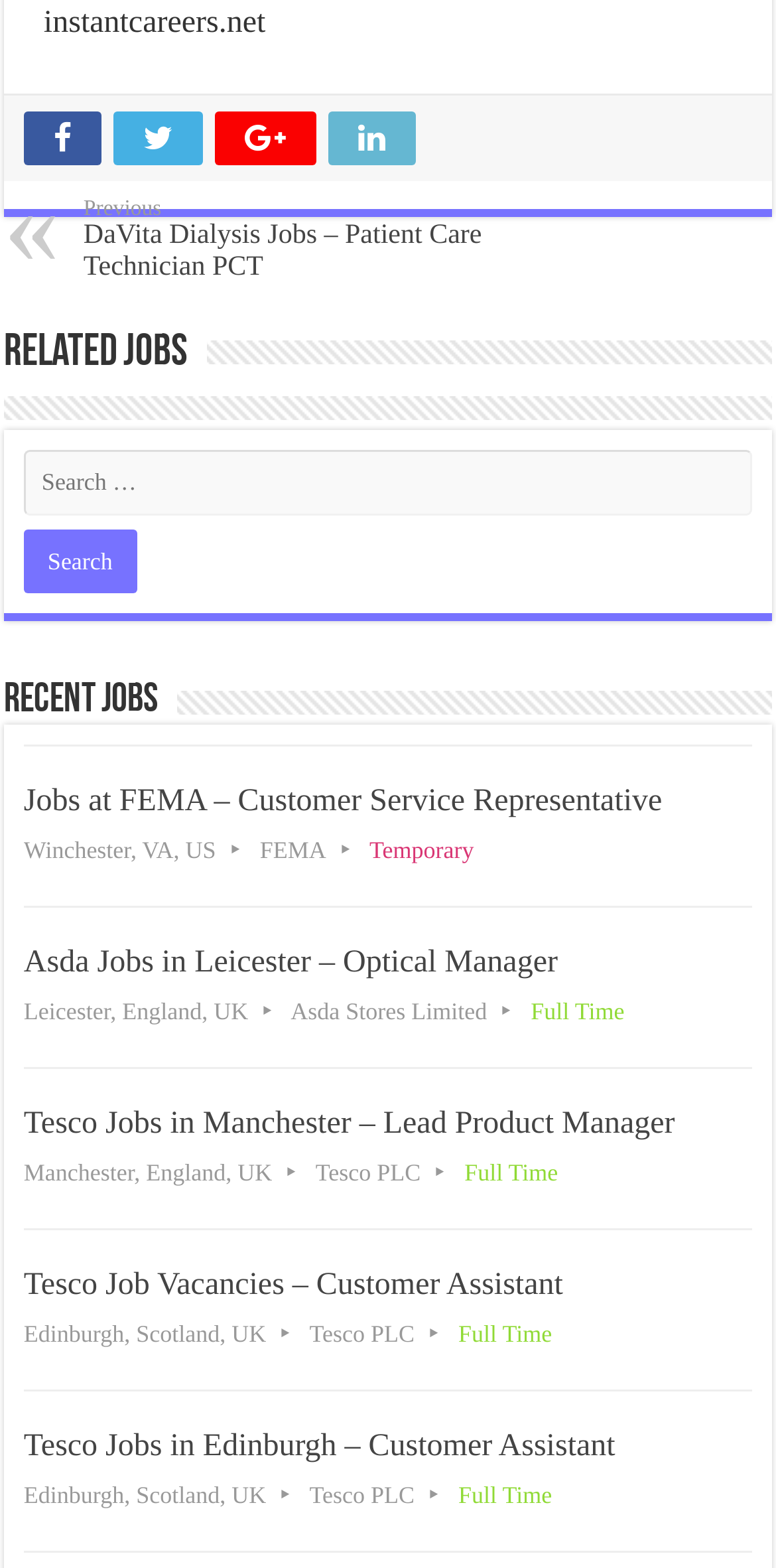What is the category of the job listing 'Jobs at FEMA – Customer Service Representative'?
Make sure to answer the question with a detailed and comprehensive explanation.

The job listing 'Jobs at FEMA – Customer Service Representative' is categorized as 'Temporary', which can be found in the link text of the job listing.